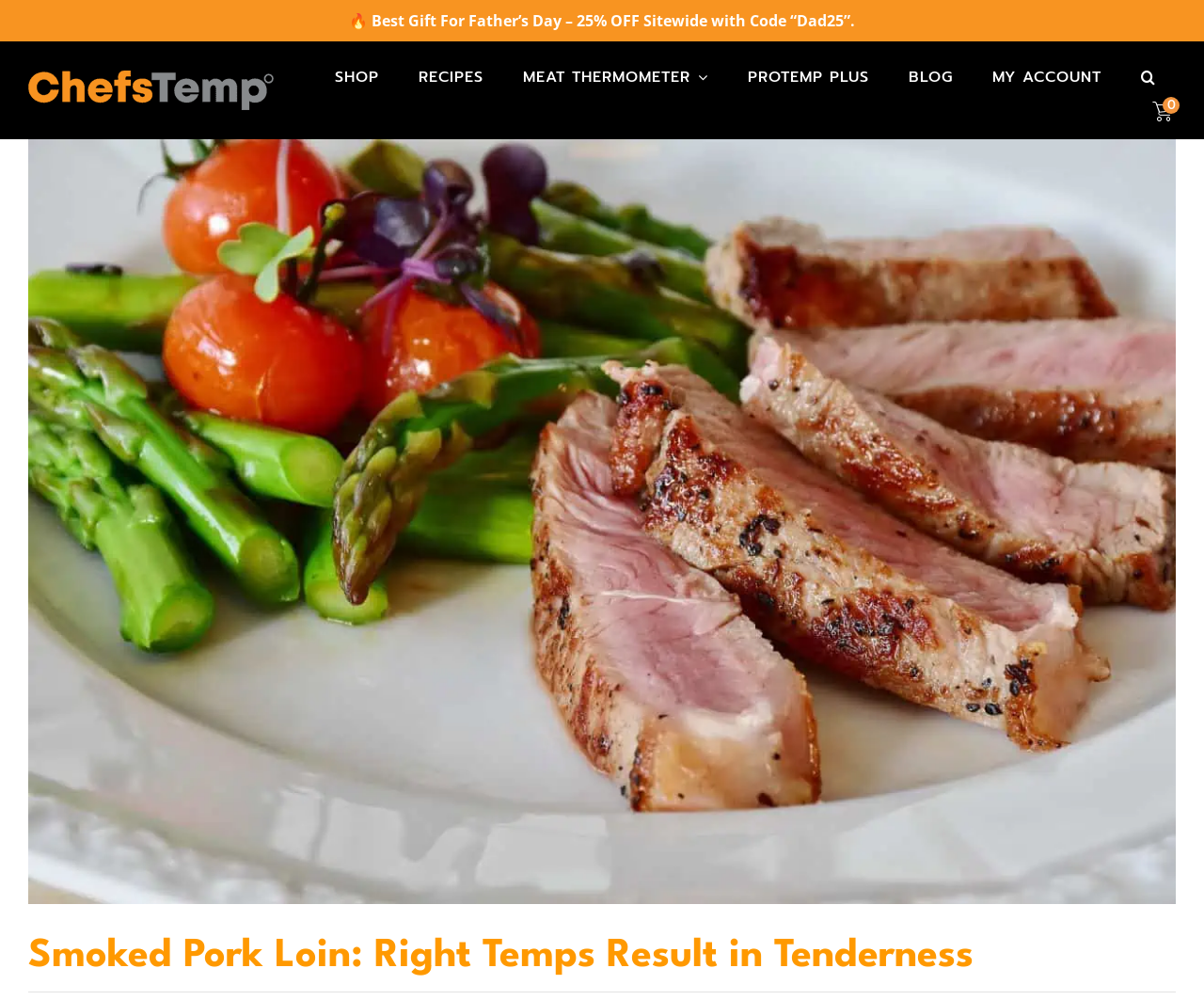Locate the bounding box coordinates of the element to click to perform the following action: 'Visit the 'RECIPES' page'. The coordinates should be given as four float values between 0 and 1, in the form of [left, top, right, bottom].

[0.343, 0.06, 0.406, 0.094]